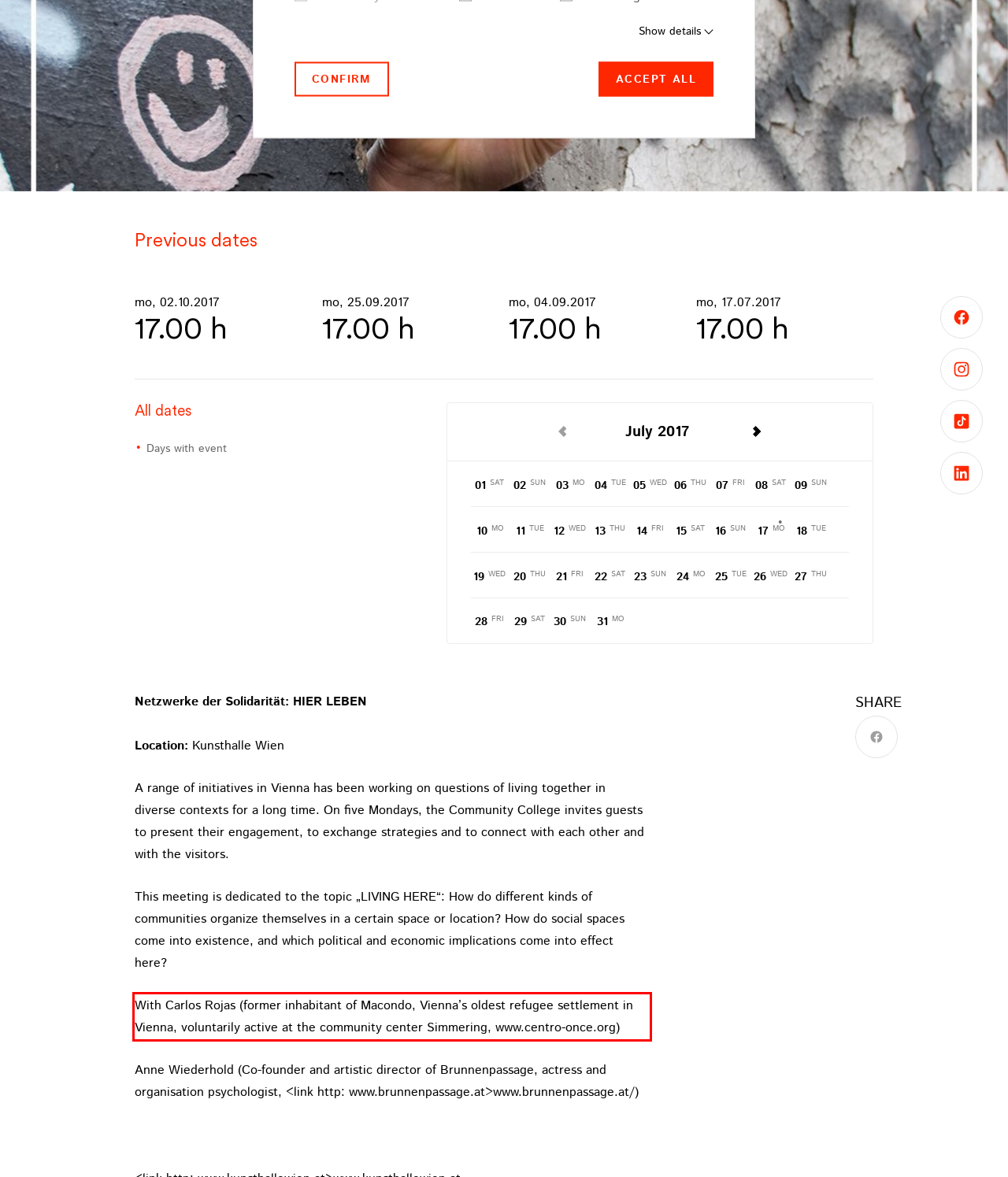Given a screenshot of a webpage with a red bounding box, please identify and retrieve the text inside the red rectangle.

With Carlos Rojas (former inhabitant of Macondo, Vienna’s oldest refugee settlement in Vienna, voluntarily active at the community center Simmering, www.centro-once.org)